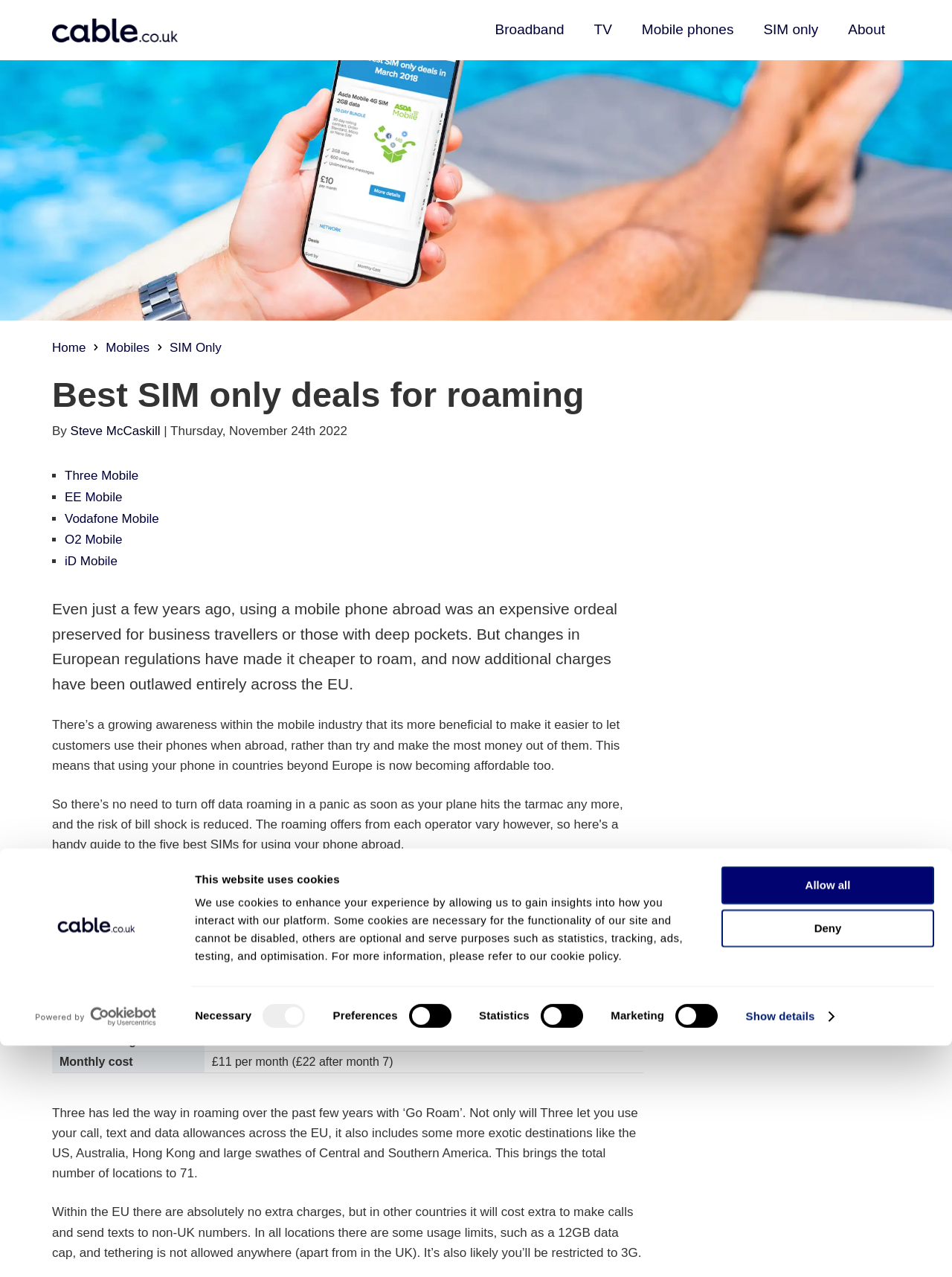Give a one-word or short phrase answer to the question: 
What is the data cap for Three Mobile's Advanced Plan Unlimited?

12GB